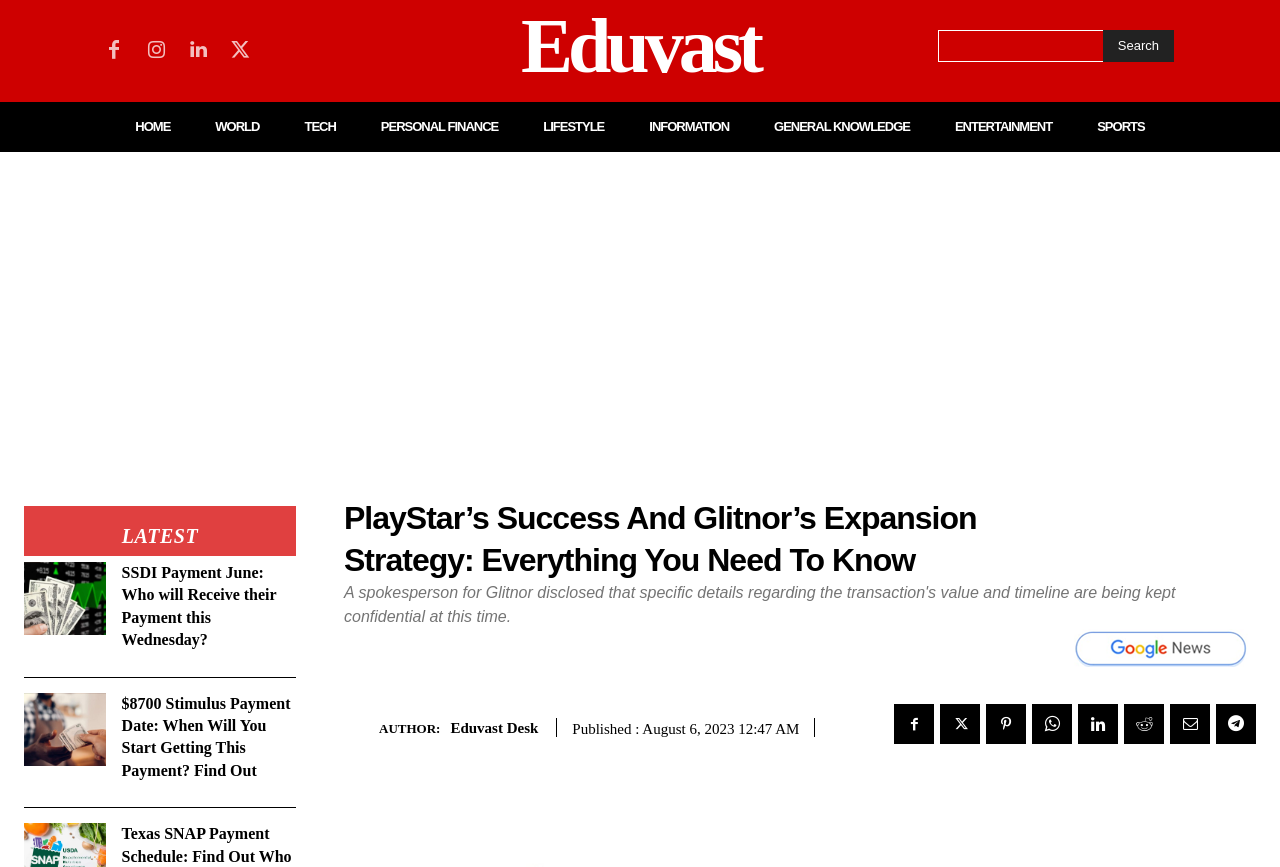Locate the bounding box coordinates of the clickable area to execute the instruction: "Learn about ¿Quiénes somos?". Provide the coordinates as four float numbers between 0 and 1, represented as [left, top, right, bottom].

None